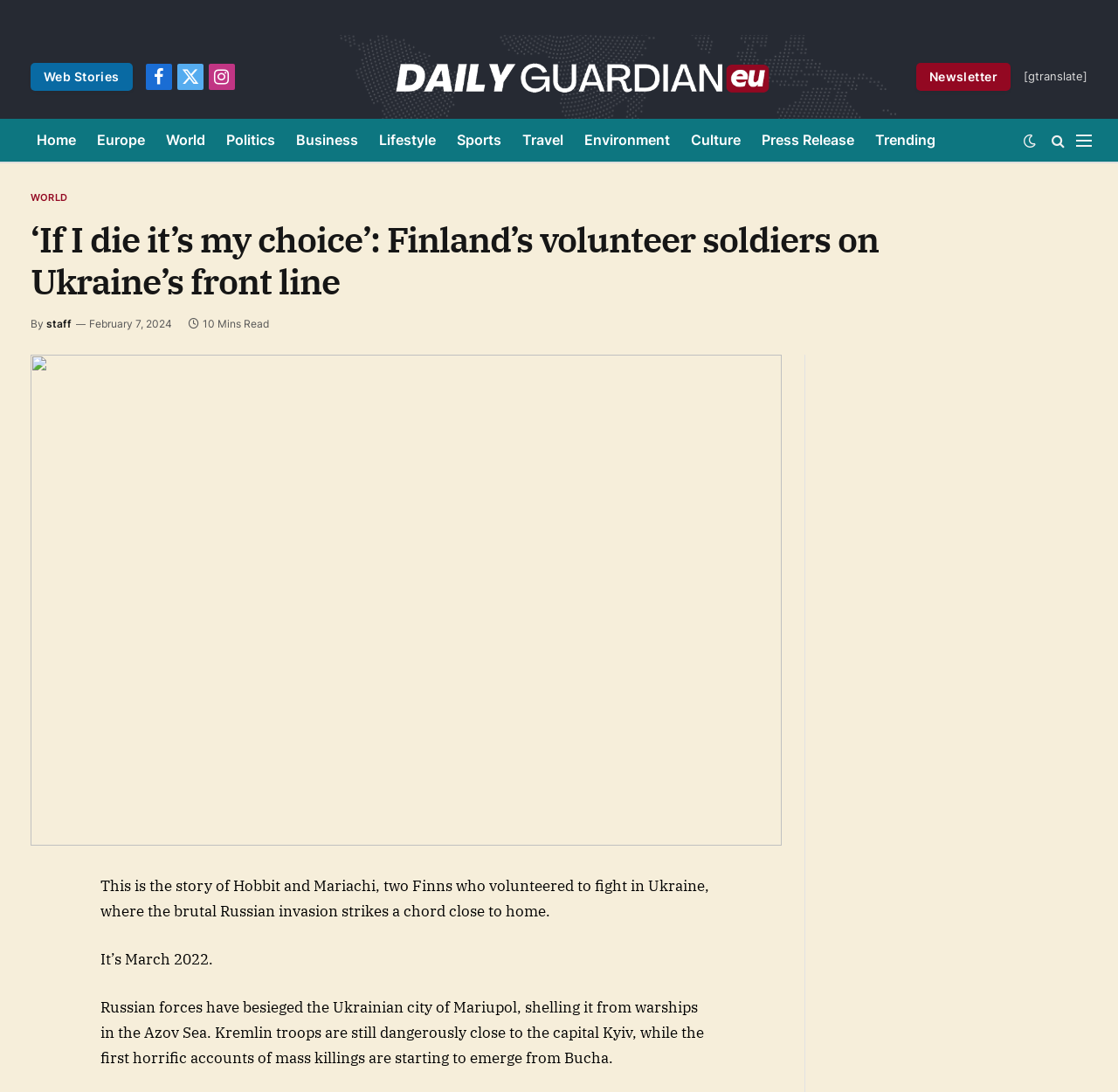Respond with a single word or phrase for the following question: 
What is the name of the news organization?

Daily Guardian Europe